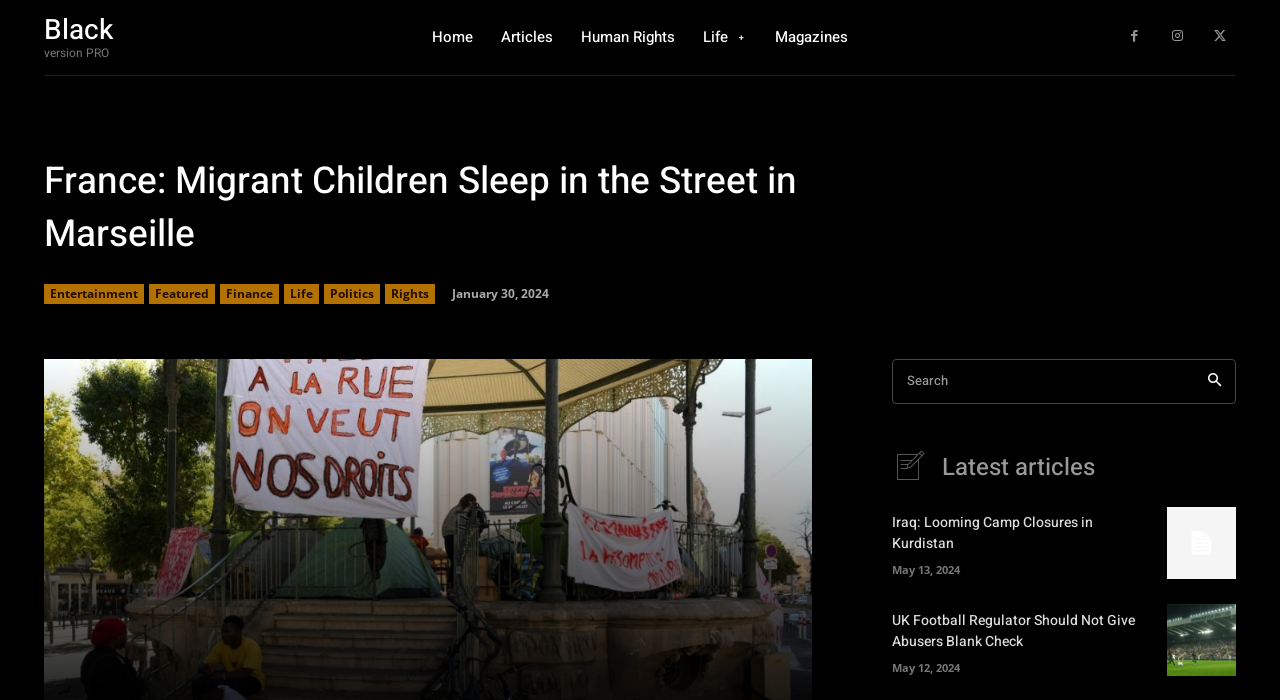Kindly determine the bounding box coordinates for the area that needs to be clicked to execute this instruction: "Check the 'Rights' category".

[0.301, 0.405, 0.34, 0.434]